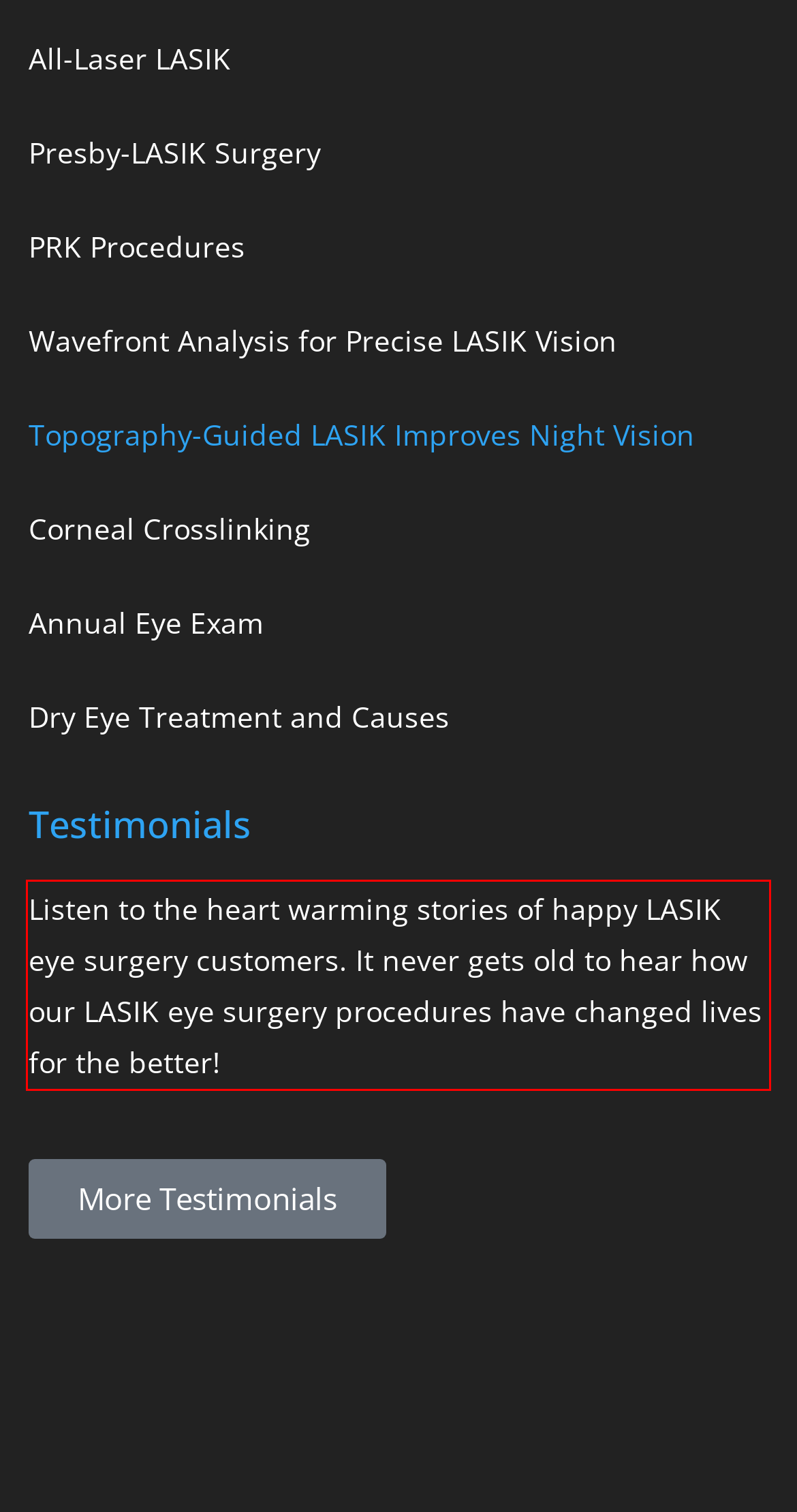Given a webpage screenshot, identify the text inside the red bounding box using OCR and extract it.

Listen to the heart warming stories of happy LASIK eye surgery customers. It never gets old to hear how our LASIK eye surgery procedures have changed lives for the better!